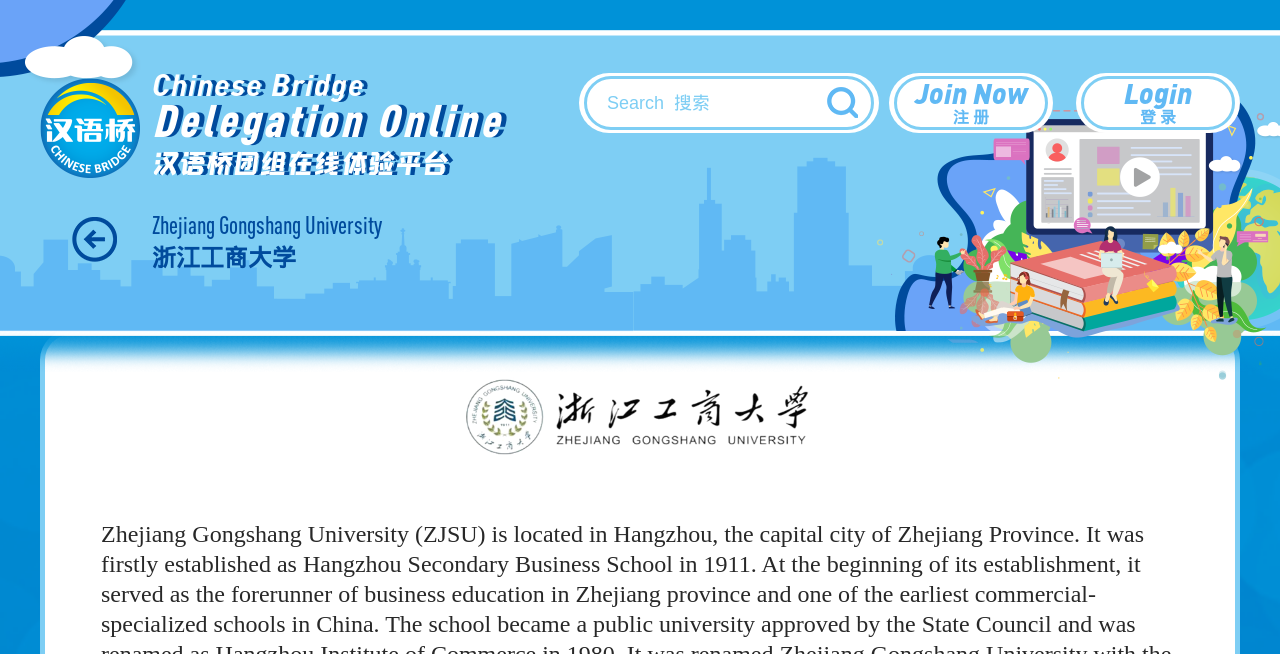What is the name of the university?
Using the image as a reference, give an elaborate response to the question.

The StaticText element with the text 'Zhejiang Gongshang University' is likely the name of the university, which is also supported by the Chinese text '浙江工商大学' located nearby.